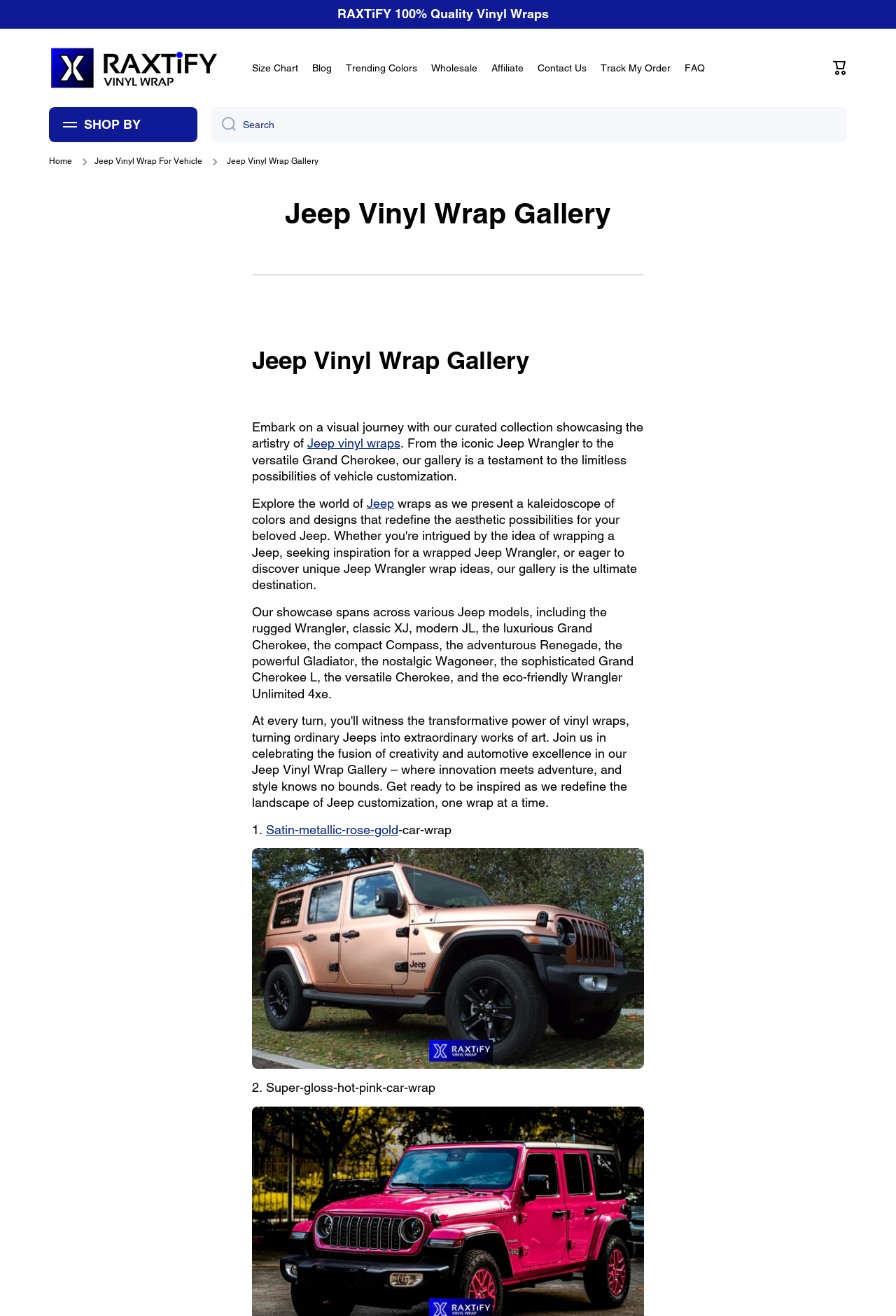How many Jeep vinyl wrap options are showcased on the webpage?
Based on the content of the image, thoroughly explain and answer the question.

The webpage showcases two Jeep vinyl wrap options, which are 'Satin-metallic-rose-gold-car-wrap' and 'Super-gloss-hot-pink-car-wrap'. These options are listed with descriptions and links to their respective pages.